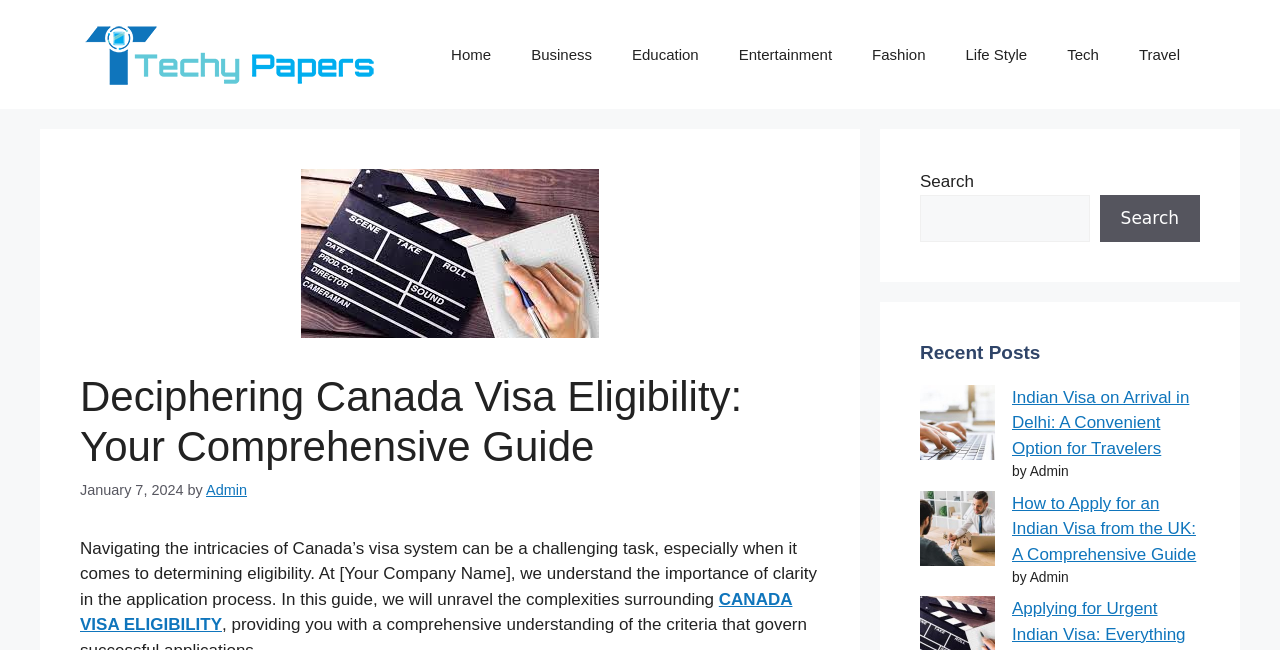Identify the bounding box coordinates for the region of the element that should be clicked to carry out the instruction: "Click on the Techy Papers logo". The bounding box coordinates should be four float numbers between 0 and 1, i.e., [left, top, right, bottom].

[0.062, 0.031, 0.297, 0.137]